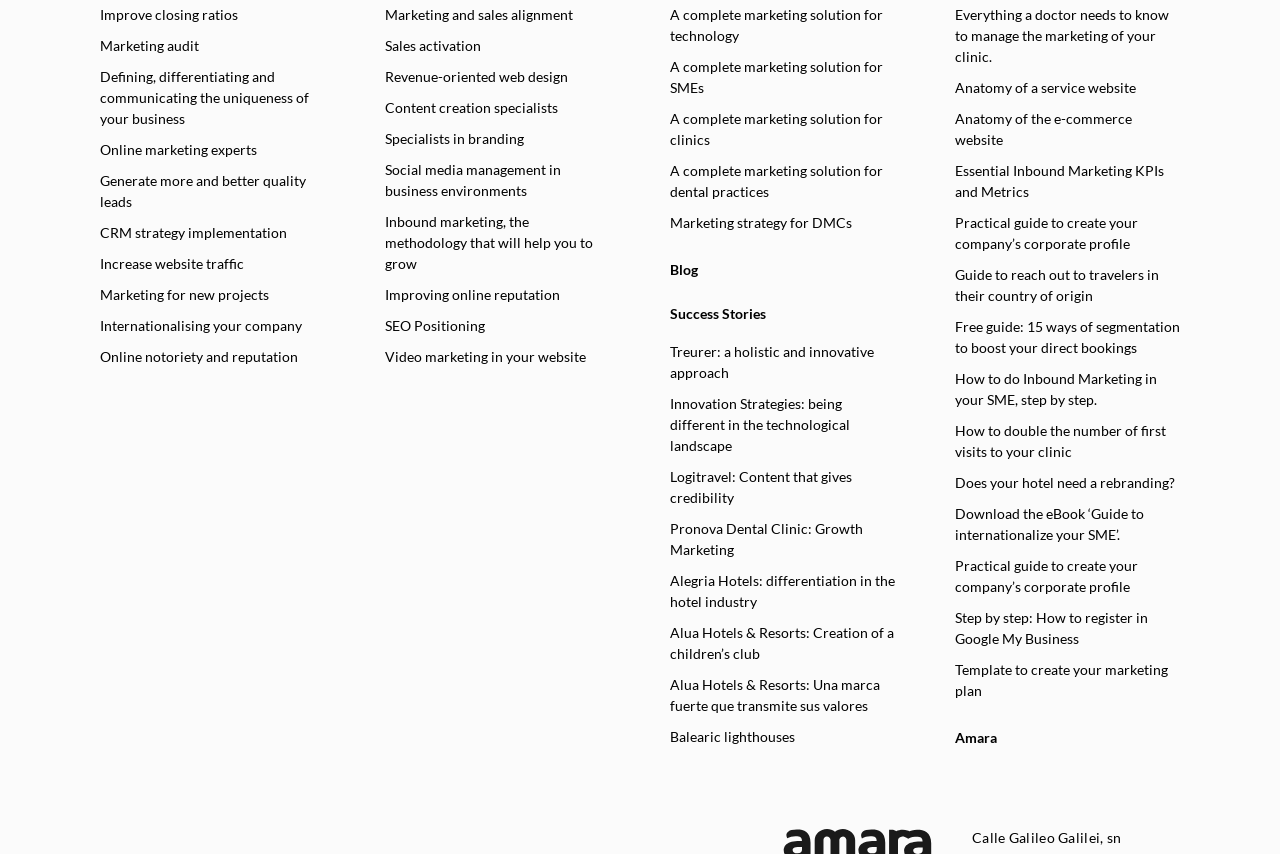Identify the coordinates of the bounding box for the element described below: "Marketing strategy for DMCs". Return the coordinates as four float numbers between 0 and 1: [left, top, right, bottom].

[0.508, 0.243, 0.715, 0.279]